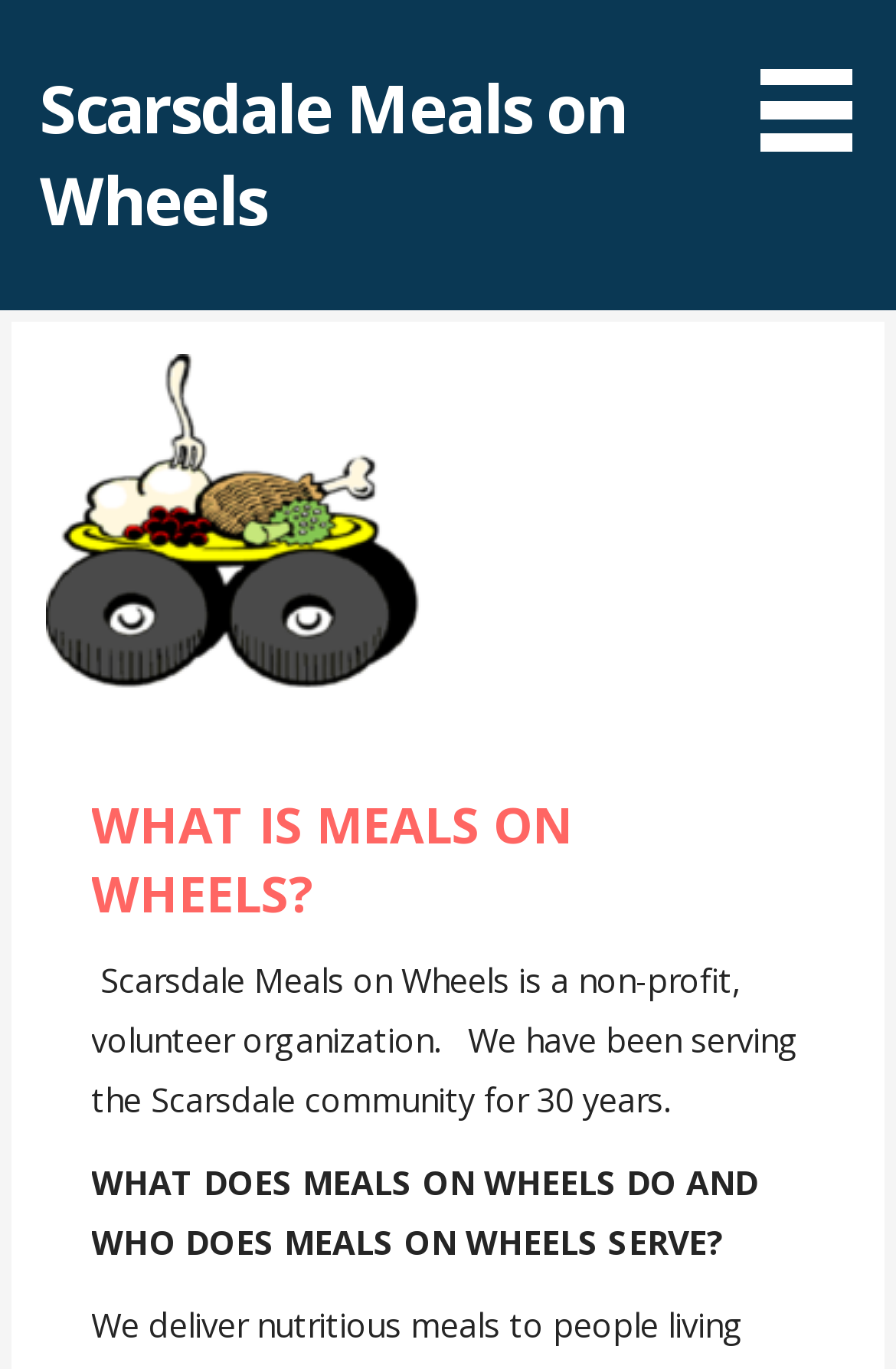Based on the description "WHAT IS MEALS ON WHEELS?", find the bounding box of the specified UI element.

[0.102, 0.577, 0.641, 0.676]